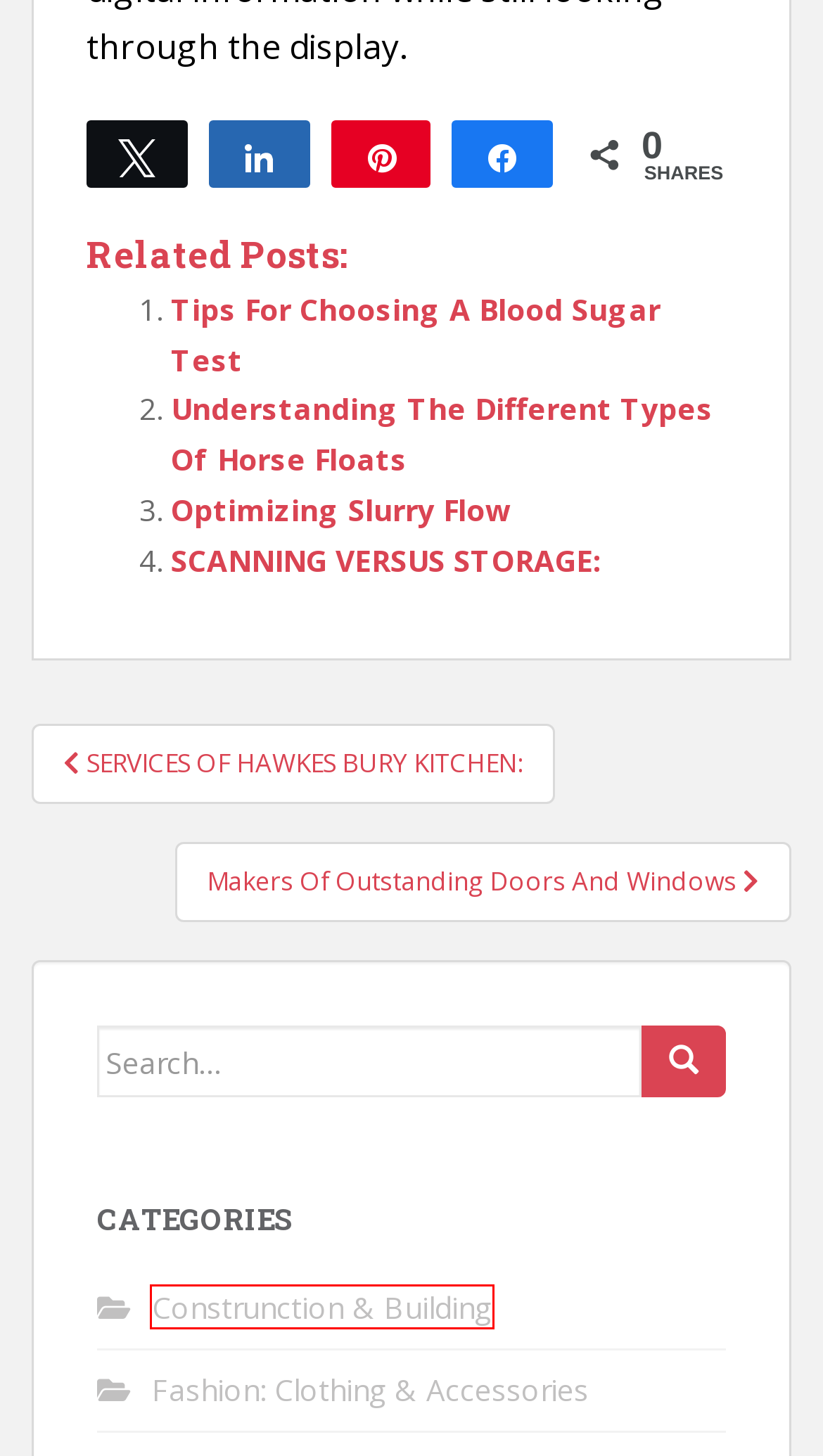A screenshot of a webpage is given with a red bounding box around a UI element. Choose the description that best matches the new webpage shown after clicking the element within the red bounding box. Here are the candidates:
A. Makers Of Outstanding Doors And Windows – Games I Am 555
B. Construnction & Building – Games I Am 555
C. Understanding The Different Types Of Horse Floats – Games I Am 555
D. Fashion: Clothing & Accessories – Games I Am 555
E. SCANNING VERSUS STORAGE: – Games I Am 555
F. Optimizing Slurry Flow – Games I Am 555
G. Tips For Choosing A Blood Sugar Test – Games I Am 555
H. SERVICES OF HAWKES BURY KITCHEN: – Games I Am 555

B